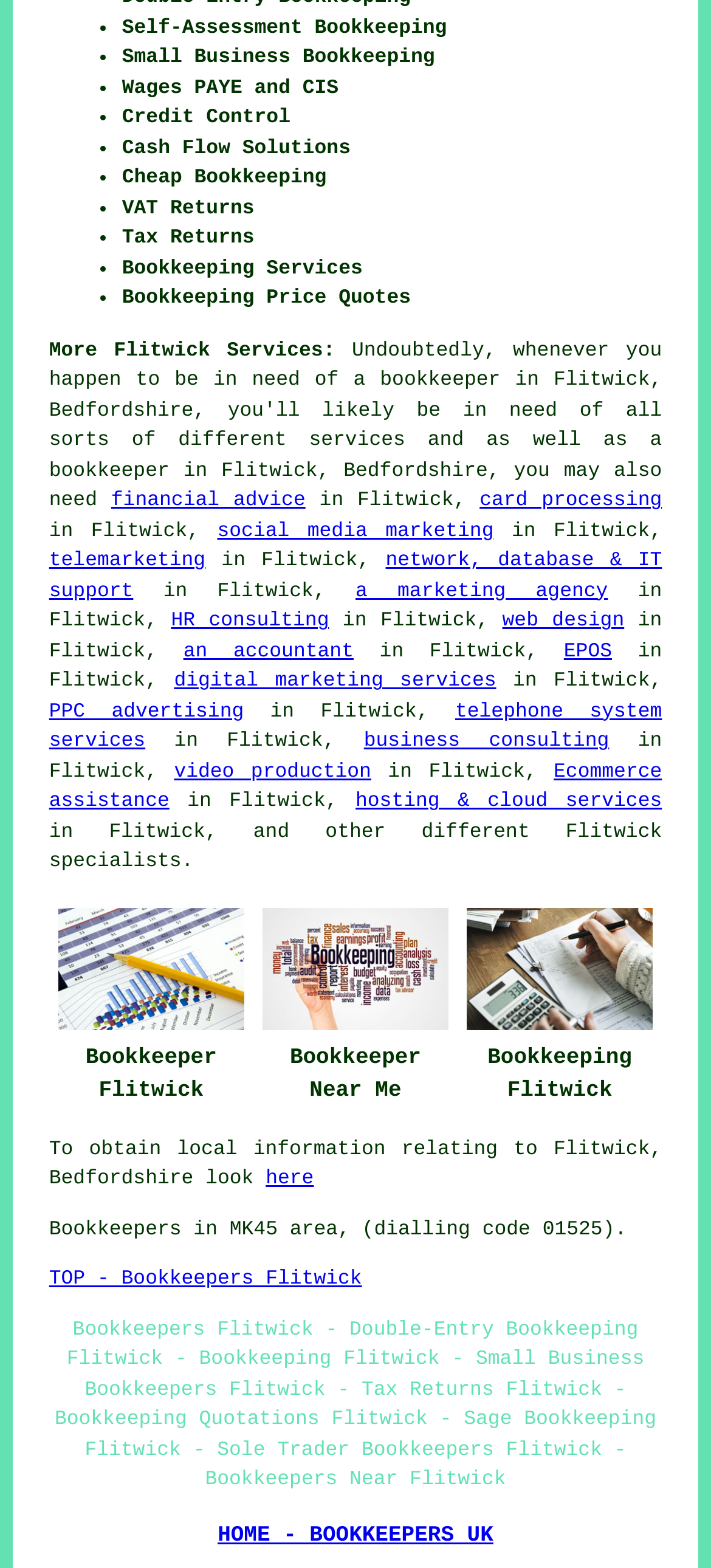Find the bounding box coordinates for the area that must be clicked to perform this action: "Click on 'Bookkeeper Flitwick'".

[0.082, 0.579, 0.343, 0.657]